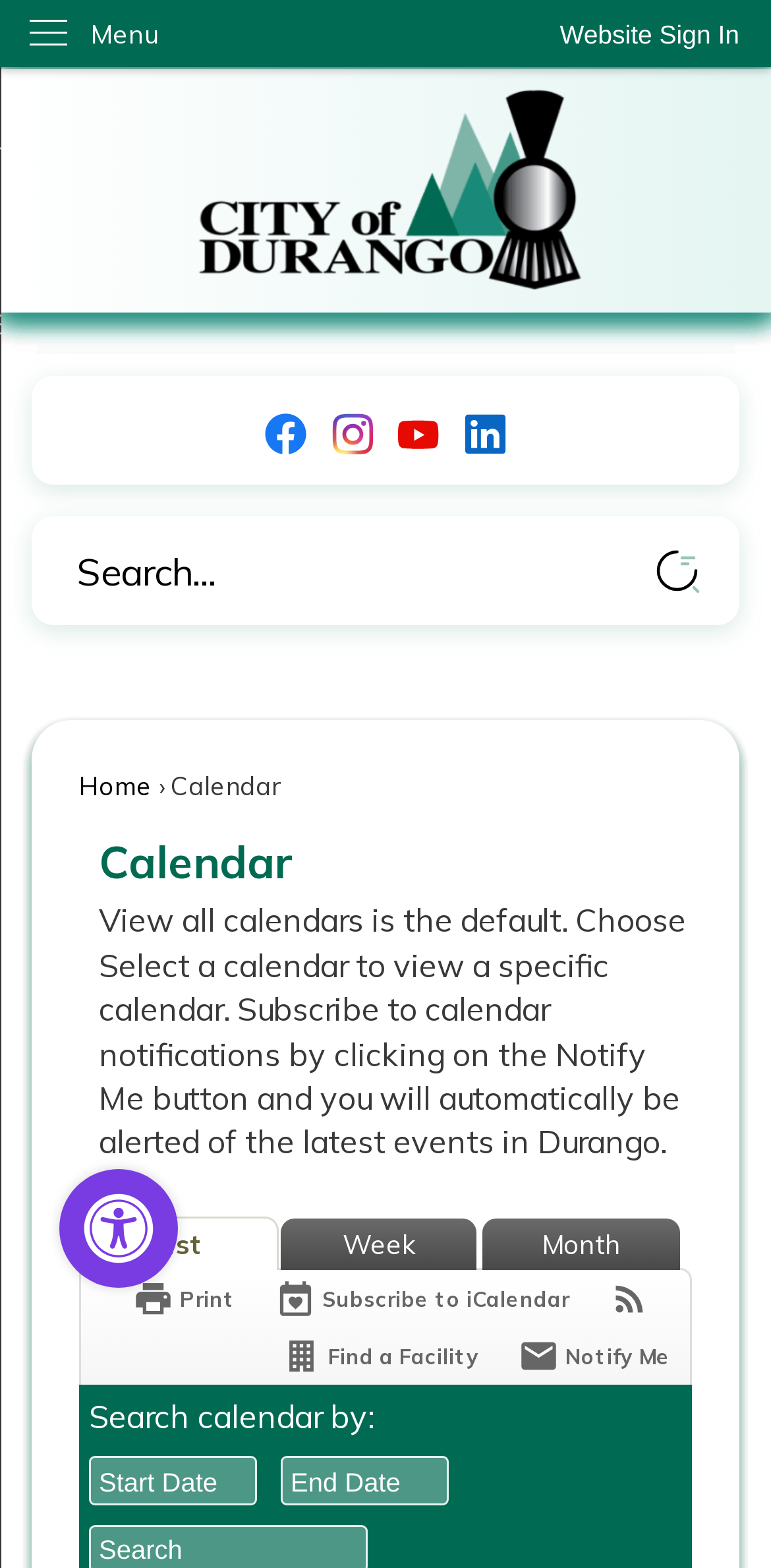How many search fields are available?
Using the image, provide a concise answer in one word or a short phrase.

2